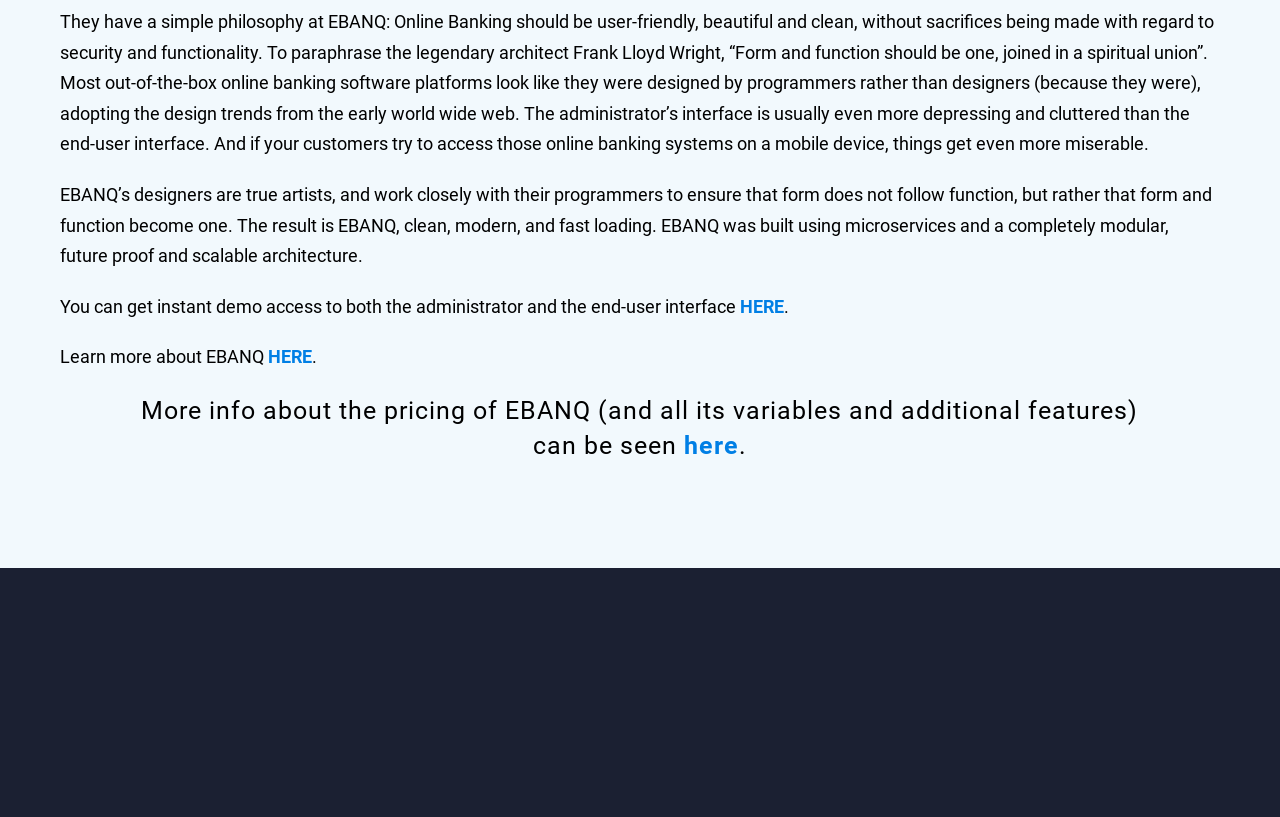Carefully examine the image and provide an in-depth answer to the question: How can I access the demo of EBANQ?

The link element with ID 343 has the text 'HERE', which suggests that clicking on it will provide instant demo access to both the administrator and end-user interfaces of EBANQ, as mentioned in the preceding StaticText element with ID 342.